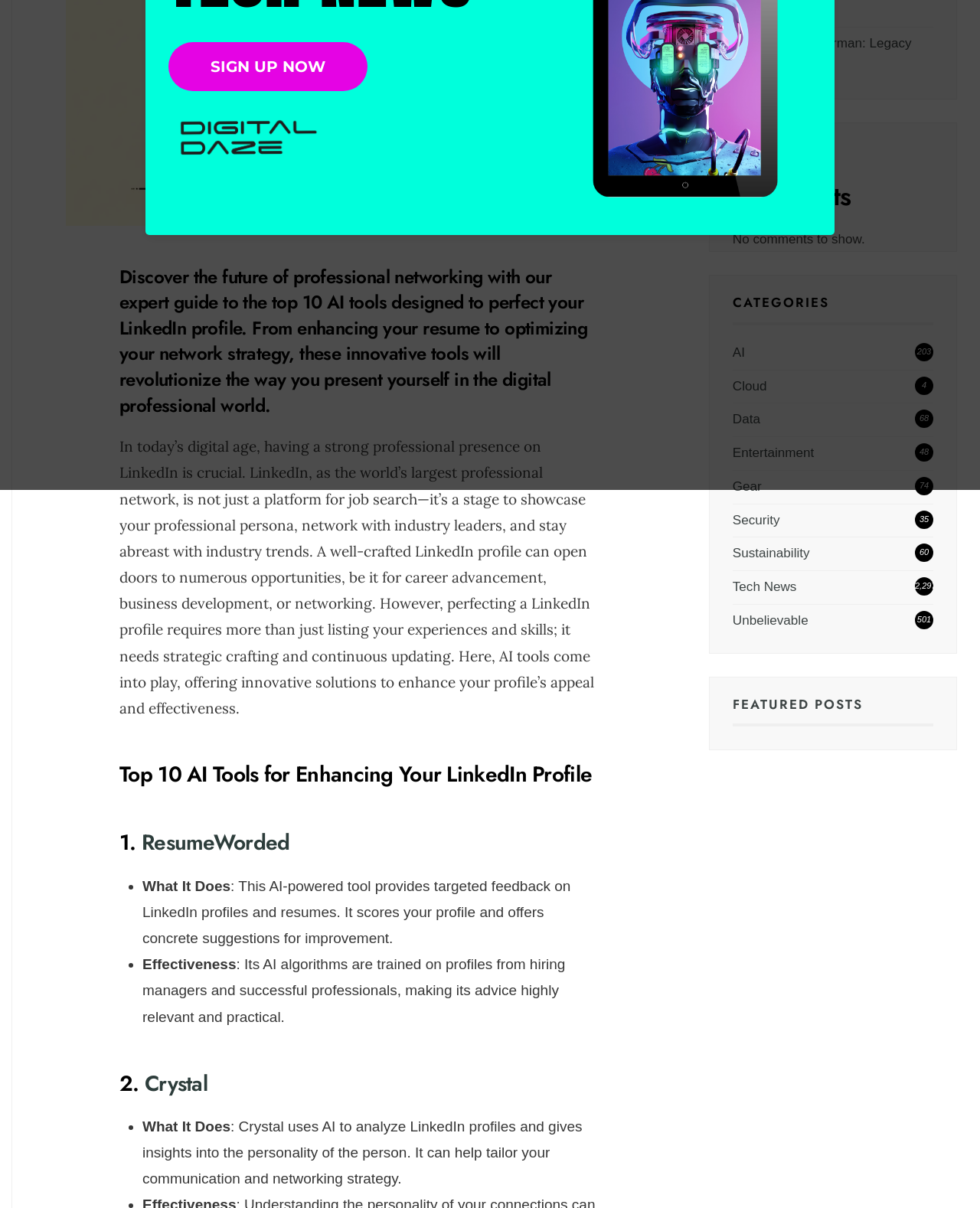Given the element description: "Tech News", predict the bounding box coordinates of this UI element. The coordinates must be four float numbers between 0 and 1, given as [left, top, right, bottom].

[0.748, 0.48, 0.813, 0.492]